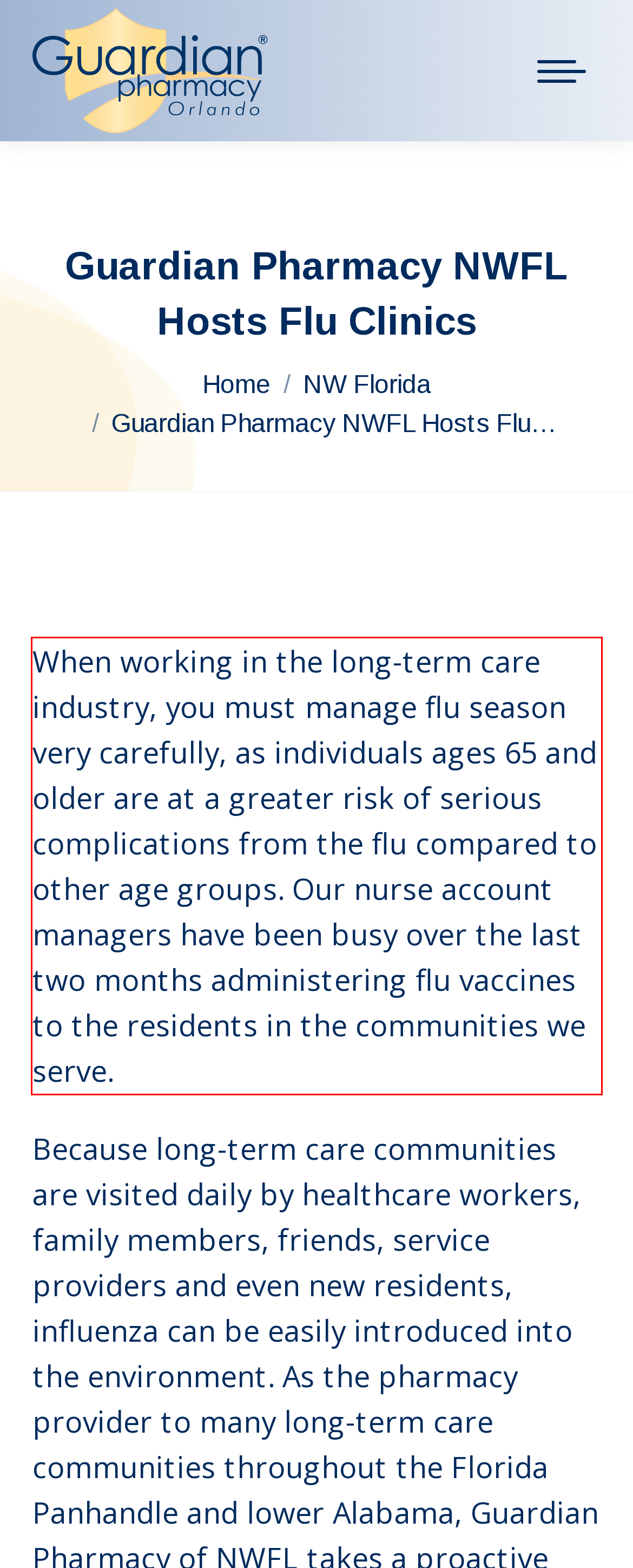Observe the screenshot of the webpage that includes a red rectangle bounding box. Conduct OCR on the content inside this red bounding box and generate the text.

When working in the long-term care industry, you must manage flu season very carefully, as individuals ages 65 and older are at a greater risk of serious complications from the flu compared to other age groups. Our nurse account managers have been busy over the last two months administering flu vaccines to the residents in the communities we serve.